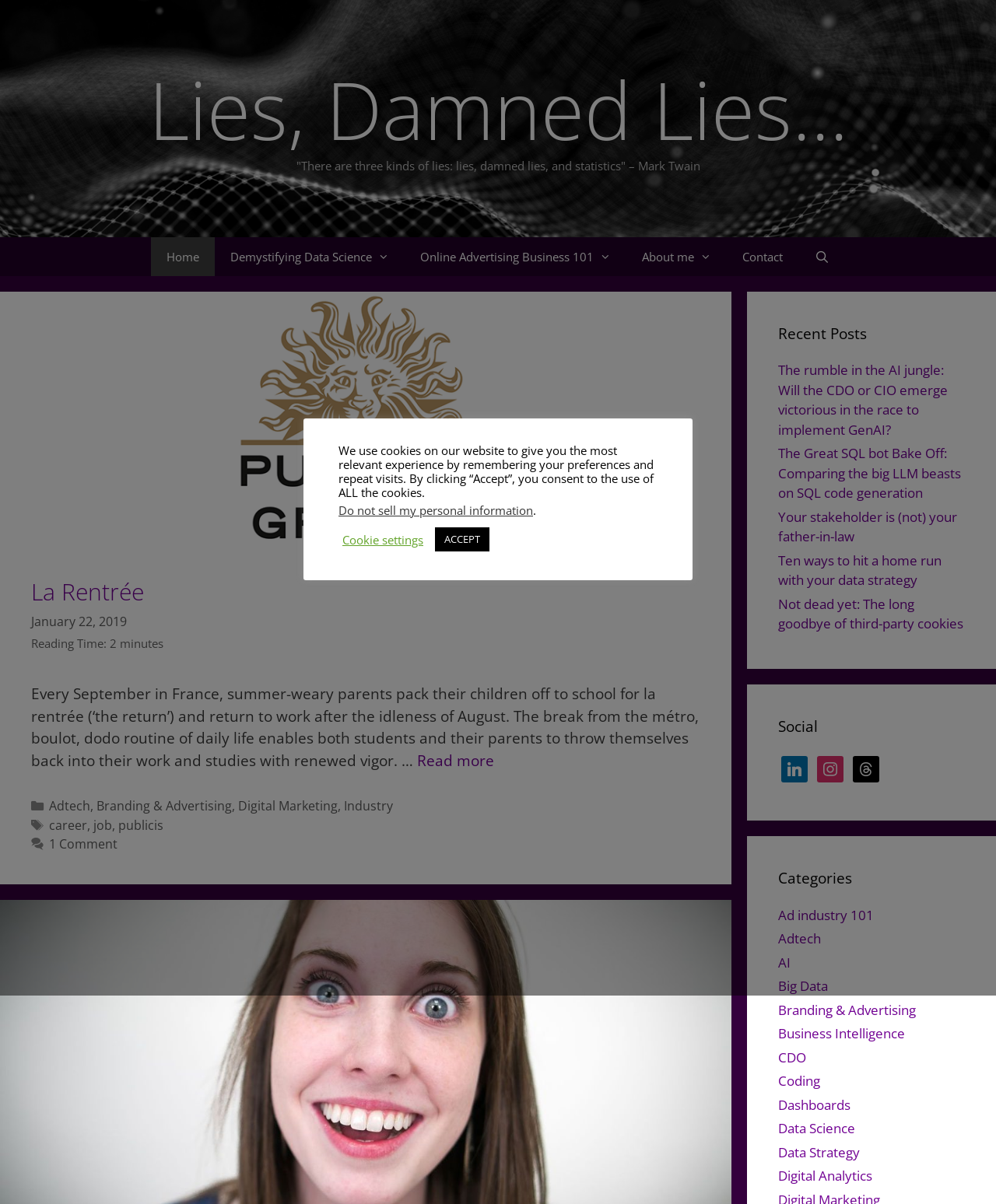What is the name of the author quoted on this webpage?
Answer with a single word or phrase by referring to the visual content.

Mark Twain